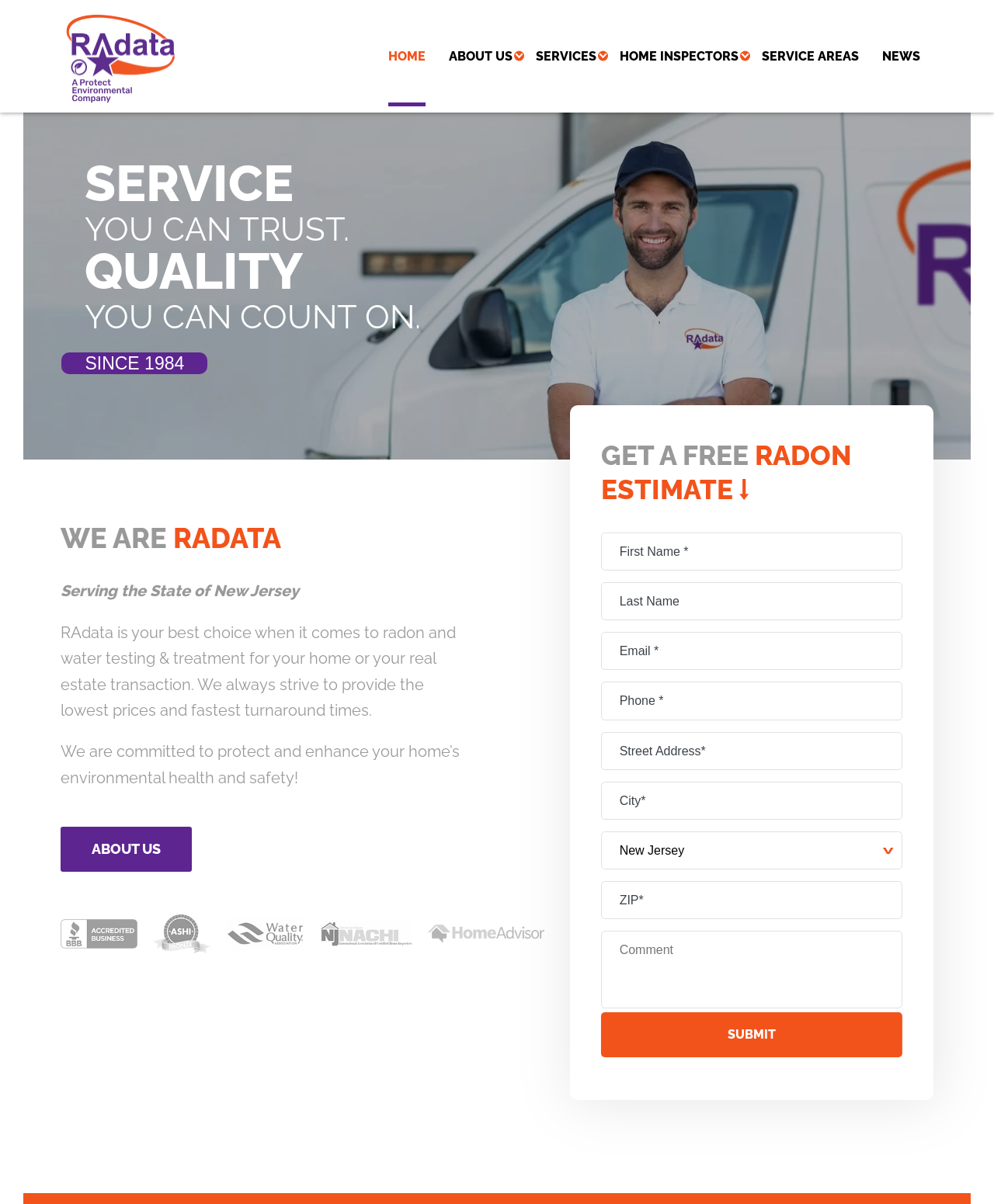Please find and give the text of the main heading on the webpage.

SERVICE
YOU CAN TRUST.
QUALITY
YOU CAN COUNT ON.